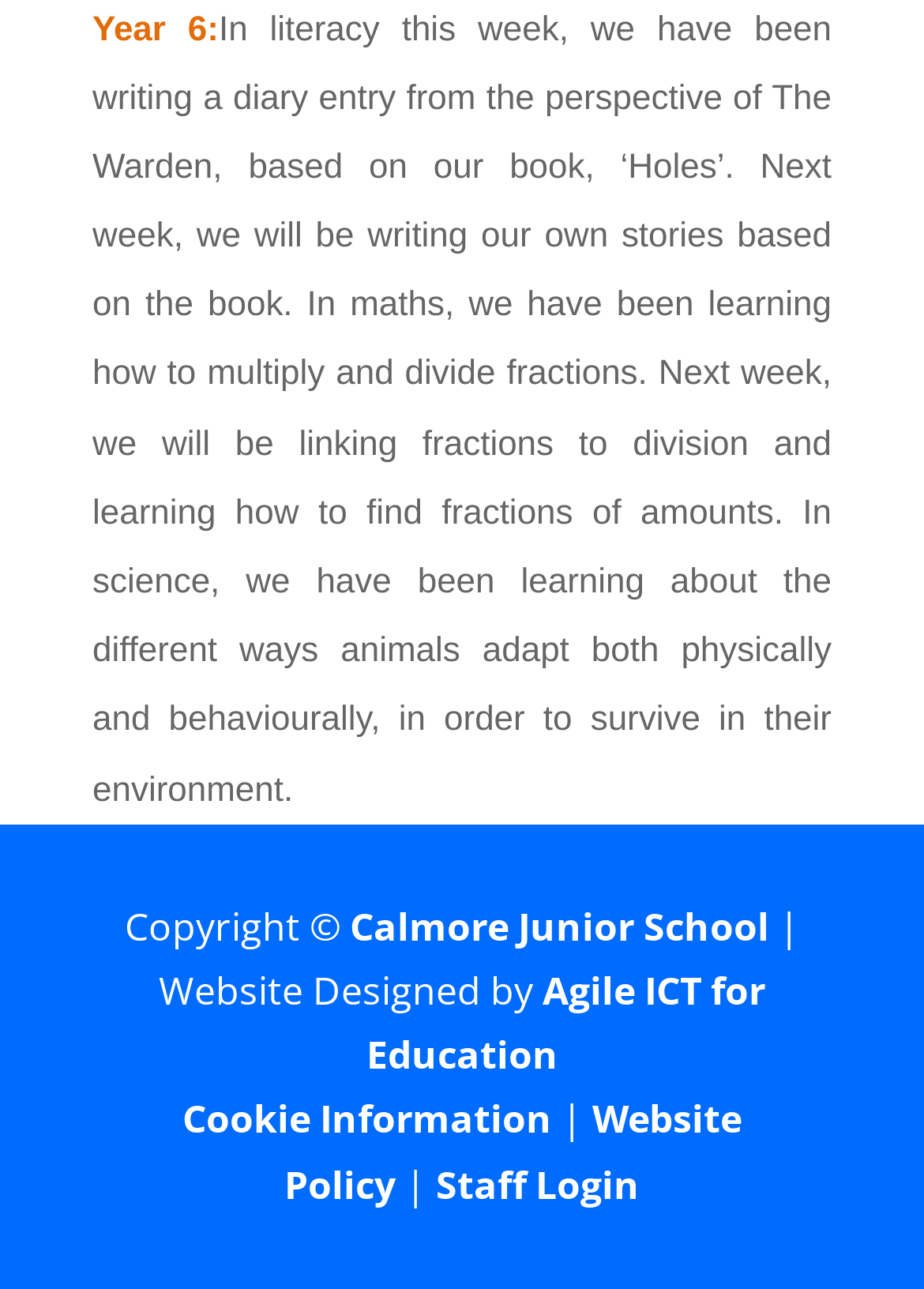Who designed the website?
Answer the question using a single word or phrase, according to the image.

Agile ICT for Education